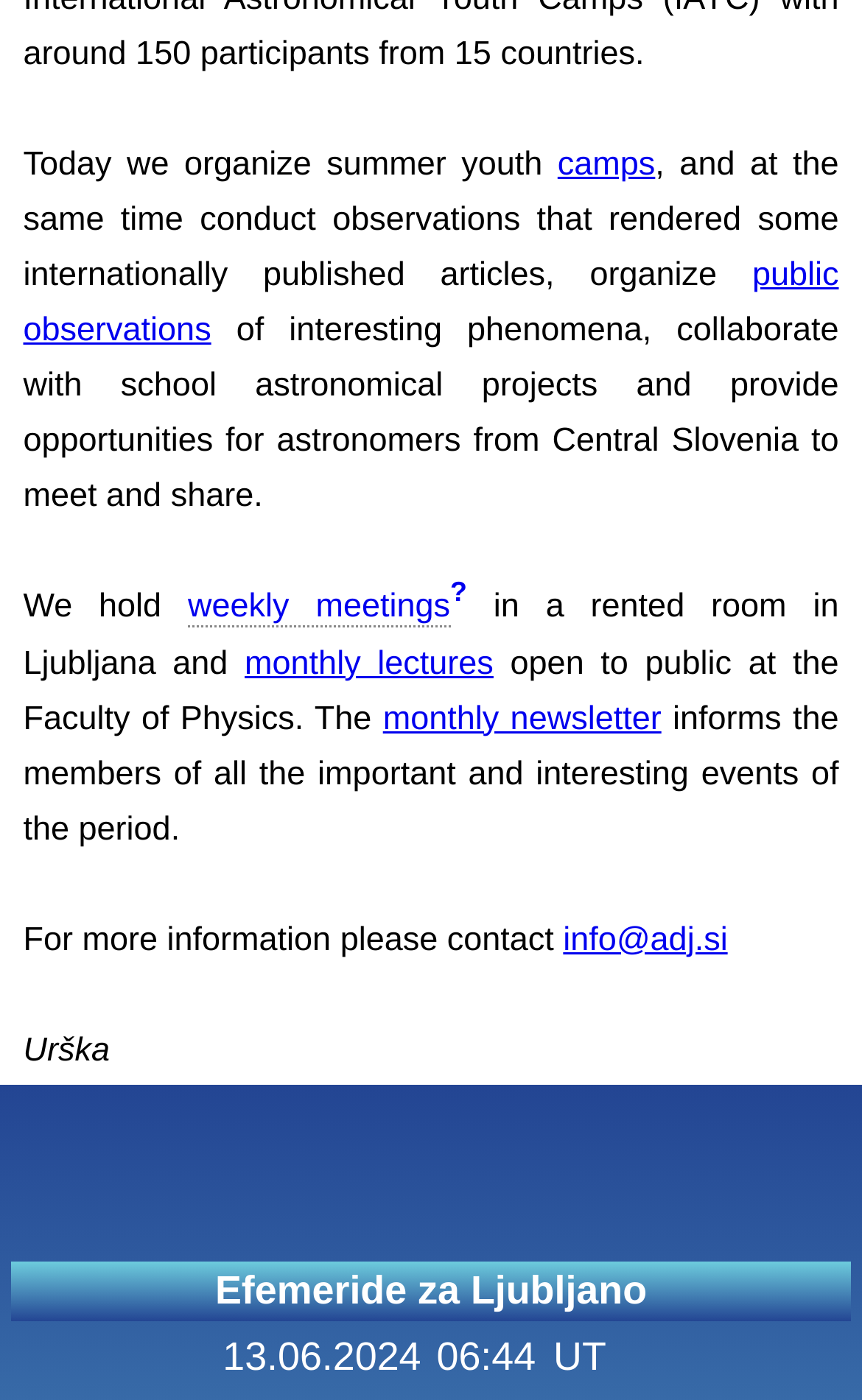What is the email address for more information?
Kindly offer a detailed explanation using the data available in the image.

The webpage mentions 'For more information please contact info@adj.si' which indicates that the email address for more information is info@adj.si.